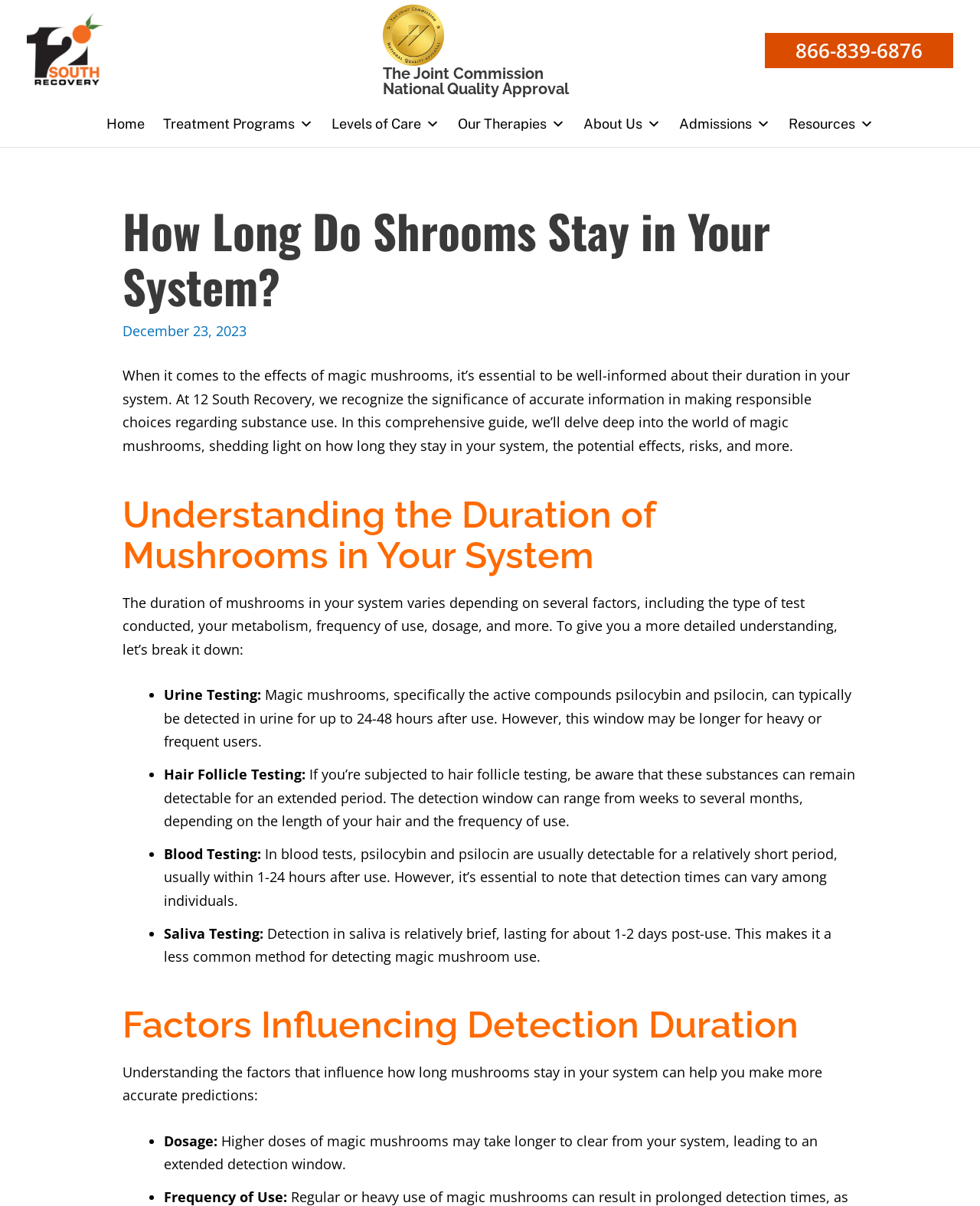Determine the bounding box coordinates of the UI element described by: "Our Therapies".

[0.458, 0.09, 0.586, 0.115]